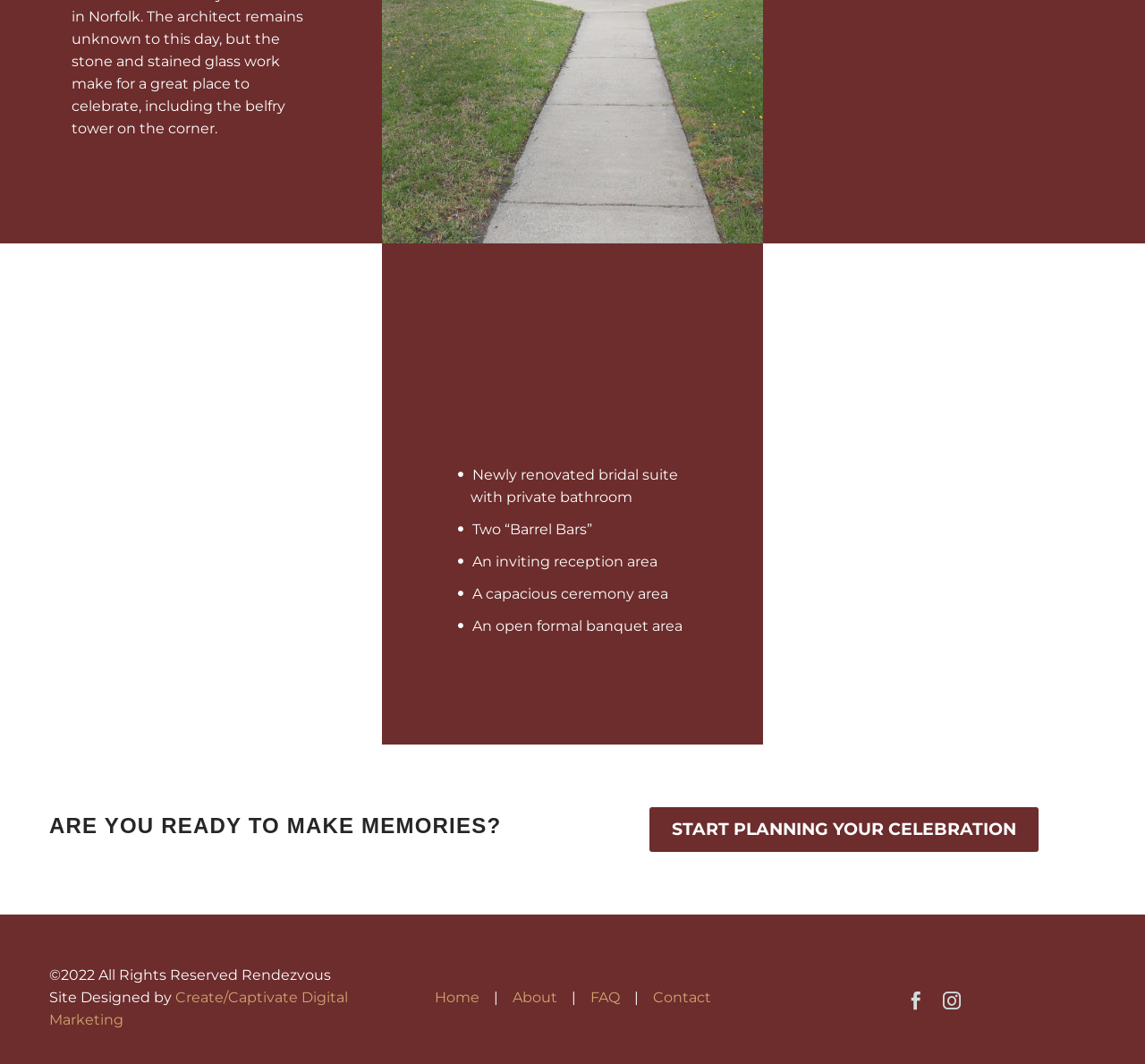Using the information in the image, give a comprehensive answer to the question: 
How many areas are mentioned for events?

The webpage mentions four areas for events: a capacious ceremony area, an open formal banquet area, a reception area, and a bridal suite.